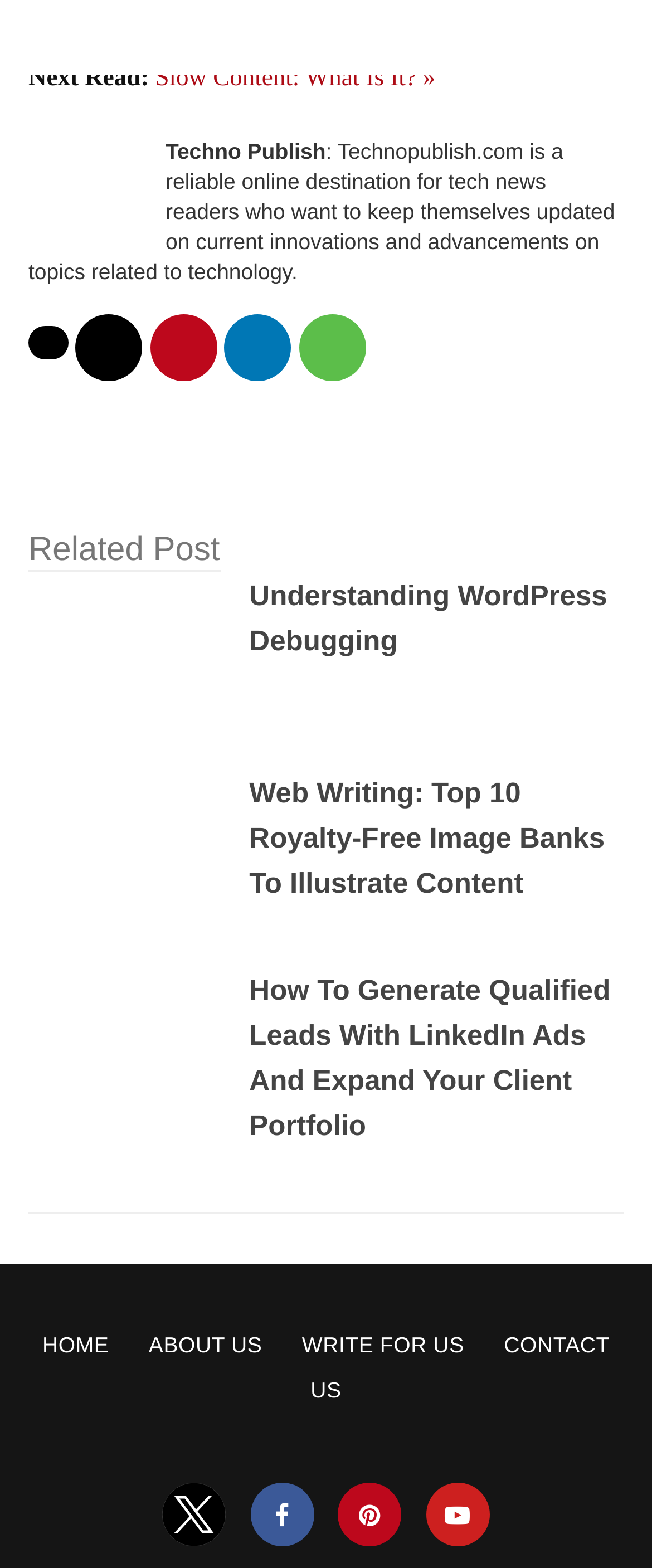Find the bounding box coordinates for the HTML element described in this sentence: "HOME". Provide the coordinates as four float numbers between 0 and 1, in the format [left, top, right, bottom].

[0.065, 0.849, 0.167, 0.865]